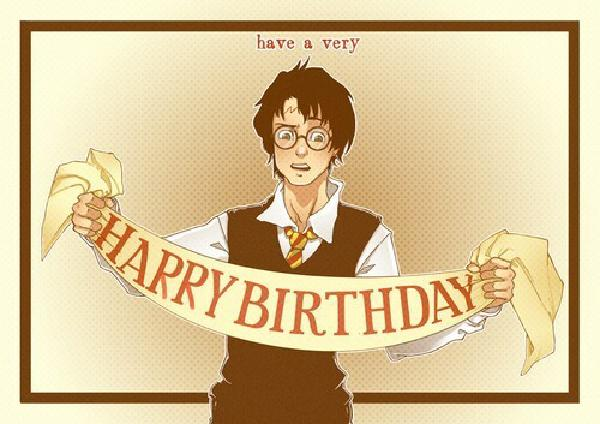What is the character wearing?
Answer the question with detailed information derived from the image.

The character is dressed in a classic Hogwarts school uniform, which consists of a black vest and a colorful tie, indicating that the character is a student at Hogwarts School of Witchcraft and Wizardry.